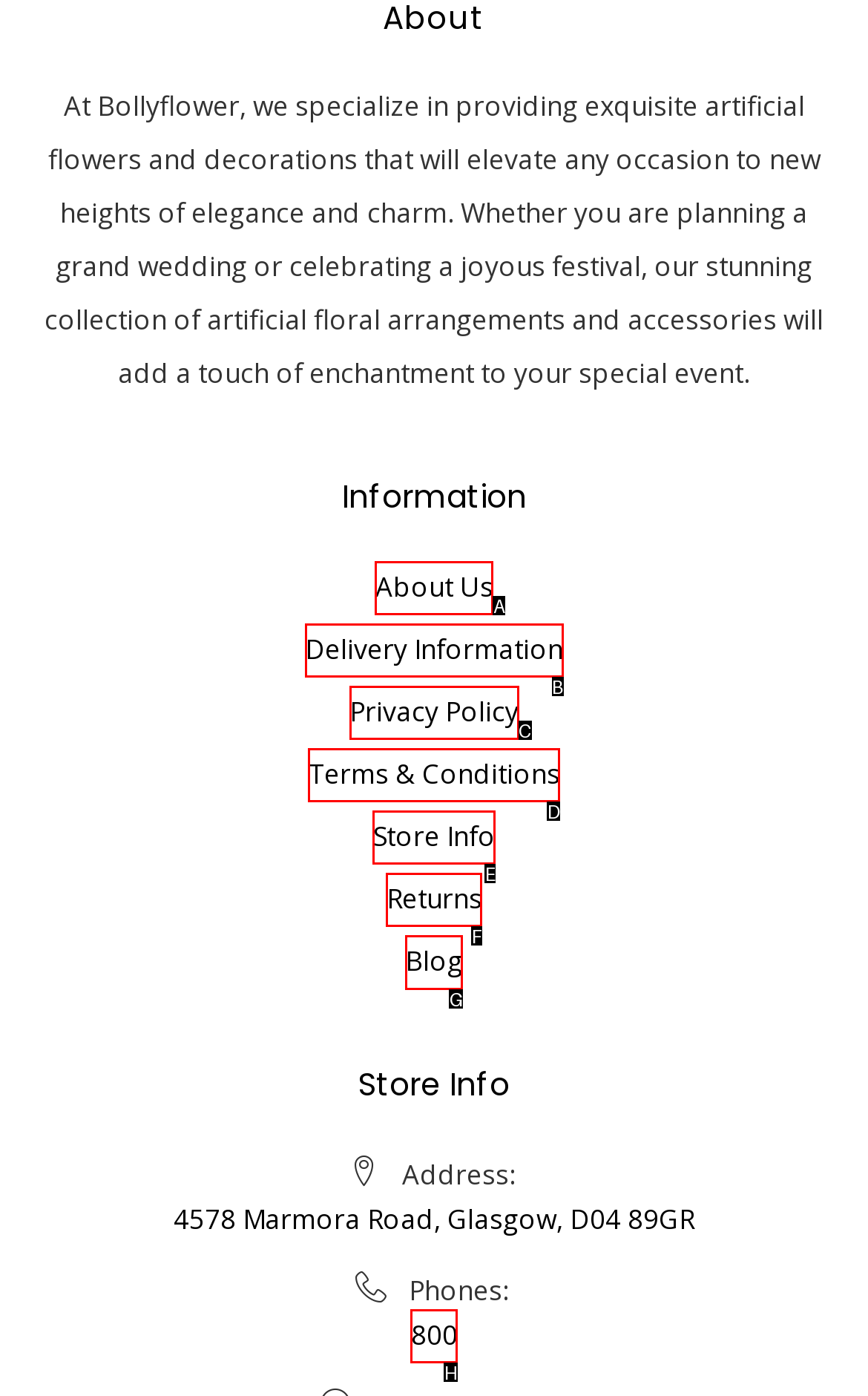Select the option I need to click to accomplish this task: Open the menu
Provide the letter of the selected choice from the given options.

None